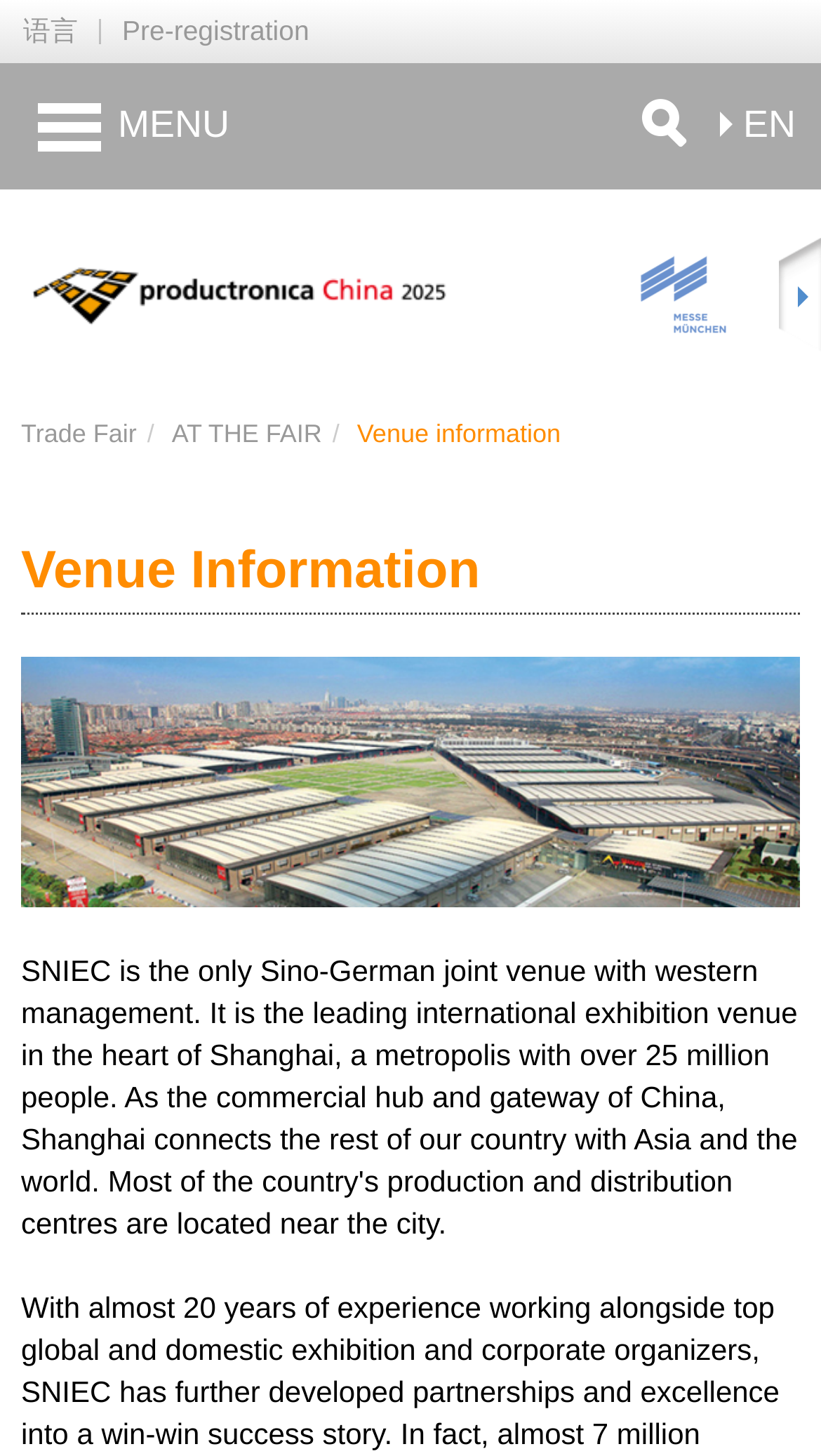Elaborate on the webpage's design and content in a detailed caption.

The webpage is about productronica China 2024, a leading platform for innovative electronics manufacturing. At the top left corner, there is a button labeled "语言" (language) and a link to "Pre-registration". Next to the language button, there is a link with no text, accompanied by an image. 

Below these elements, there is a button labeled "MENU" that is currently expanded. To the right of the MENU button, there are three buttons: one with an icon "\ue60f", another labeled "EN", and a third one with no text. 

Further down, there is a section with a heading "Trade Fair" and three links: "AT THE FAIR", "Venue information", and "Venue Information" which is a more prominent heading. Below the "Venue Information" heading, there is a large image that spans almost the entire width of the page.

On the right side of the page, there are four links with icons: "MM-SH", "Fair finder", "News", and "Contact". These links are stacked vertically, with the "MM-SH" link at the top and the "Contact" link at the bottom.